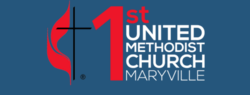Create a detailed narrative that captures the essence of the image.

The image displays the logo of the 1st United Methodist Church, located in Maryville. The logo features a prominent red and black design, incorporating a stylized flame intertwined with a cross, symbolizing the church’s mission and values. The text is bold and modern, clearly stating "1st UNITED METHODIST CHURCH" in uppercase letters, with "MARYVILLE" situated beneath, helping to identify the church's location. The background is a deep blue, which contrasts effectively with the red and white elements, enhancing visibility and impact.